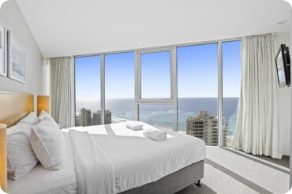What is the color of the linens on the bed?
Please provide a comprehensive answer based on the visual information in the image.

The caption describes the bed as being 'adorned with crisp white linens', which indicates that the color of the linens is white.